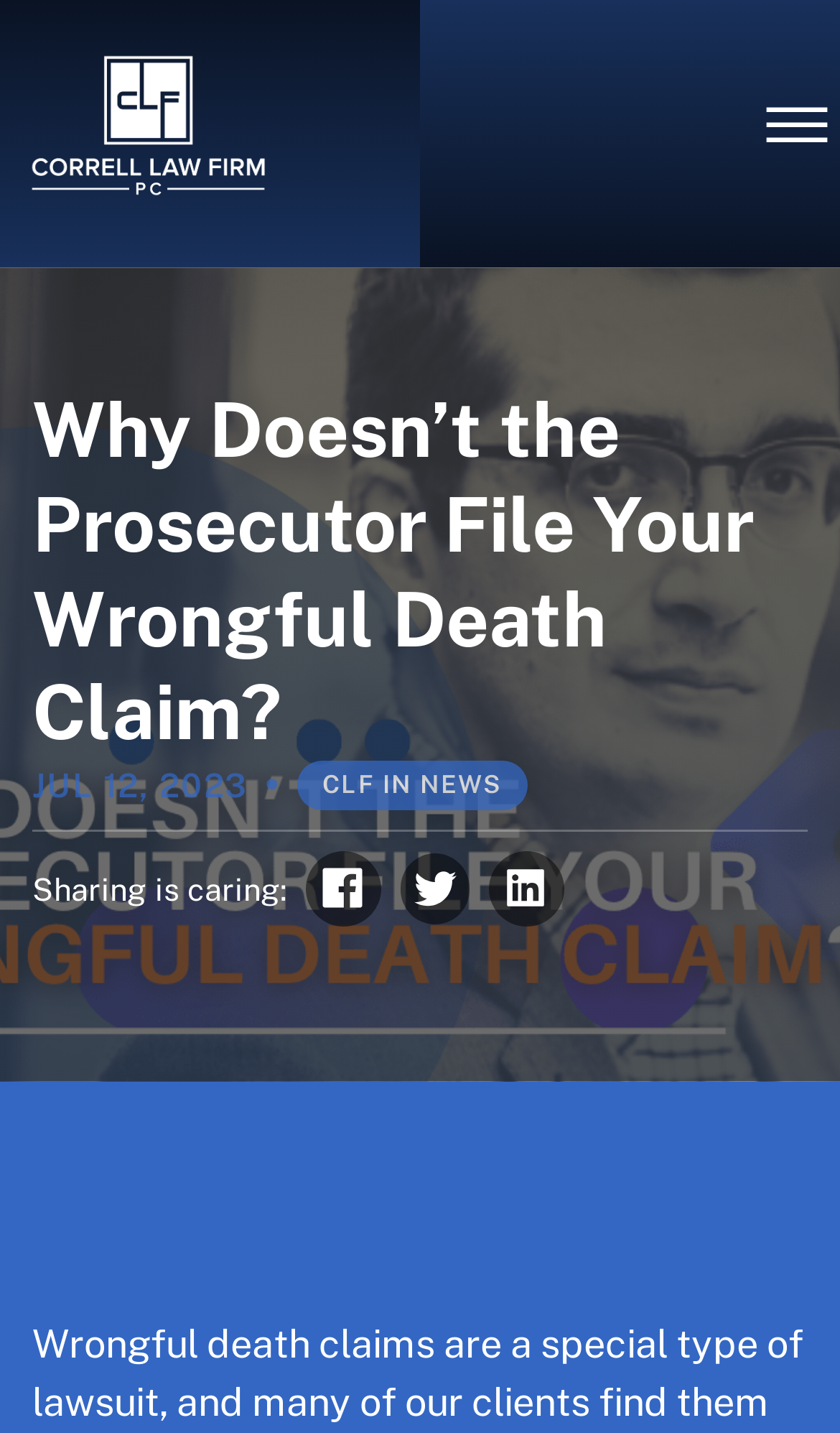Please identify the bounding box coordinates of the area that needs to be clicked to follow this instruction: "Read the article about I ♥ Pickleball – Pickleball Tournament Pioneers Bob and Jettye Lanius".

None